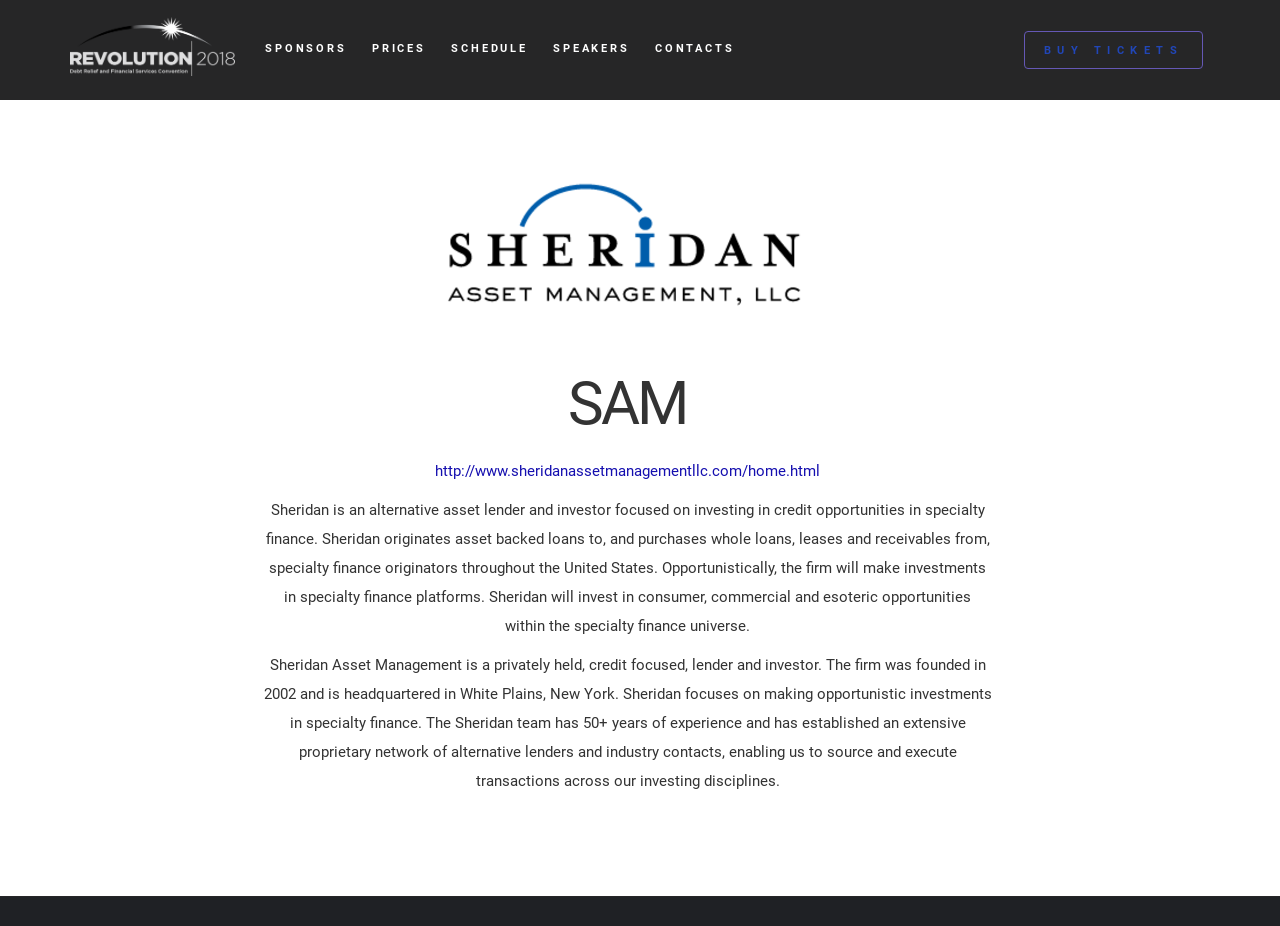Identify the bounding box coordinates of the region that needs to be clicked to carry out this instruction: "view SCHEDULE". Provide these coordinates as four float numbers ranging from 0 to 1, i.e., [left, top, right, bottom].

[0.352, 0.039, 0.412, 0.069]